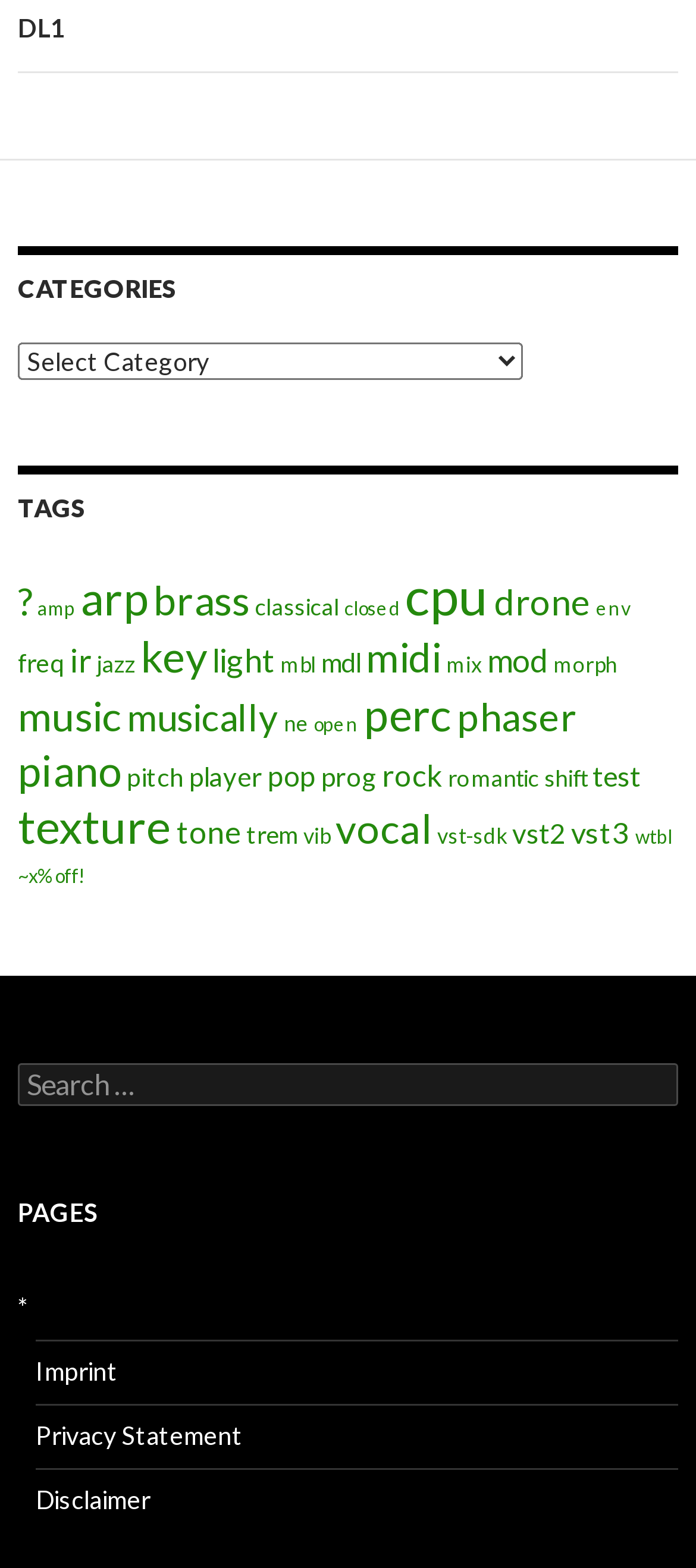Show the bounding box coordinates of the element that should be clicked to complete the task: "Search for something".

[0.026, 0.677, 0.974, 0.705]